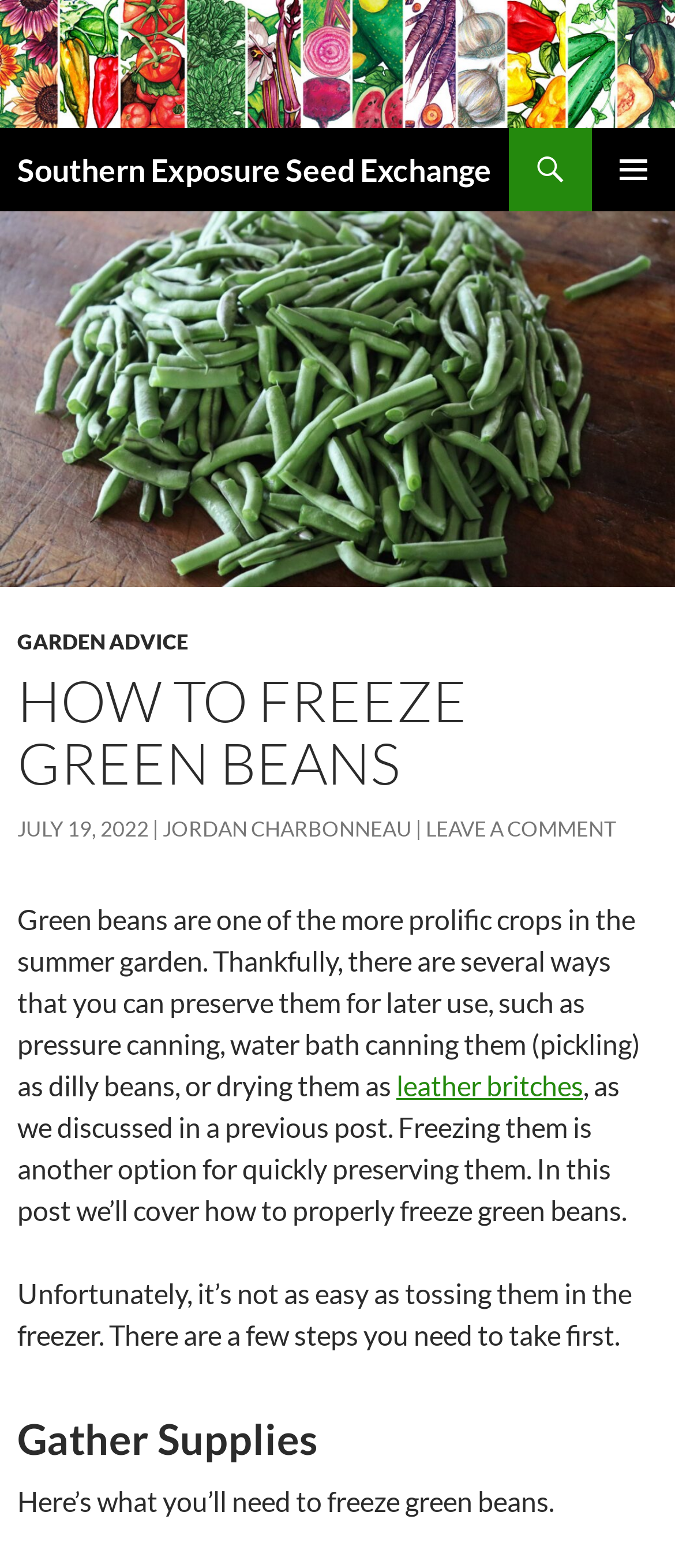What is the purpose of the post?
Based on the image, provide a one-word or brief-phrase response.

To explain how to freeze green beans